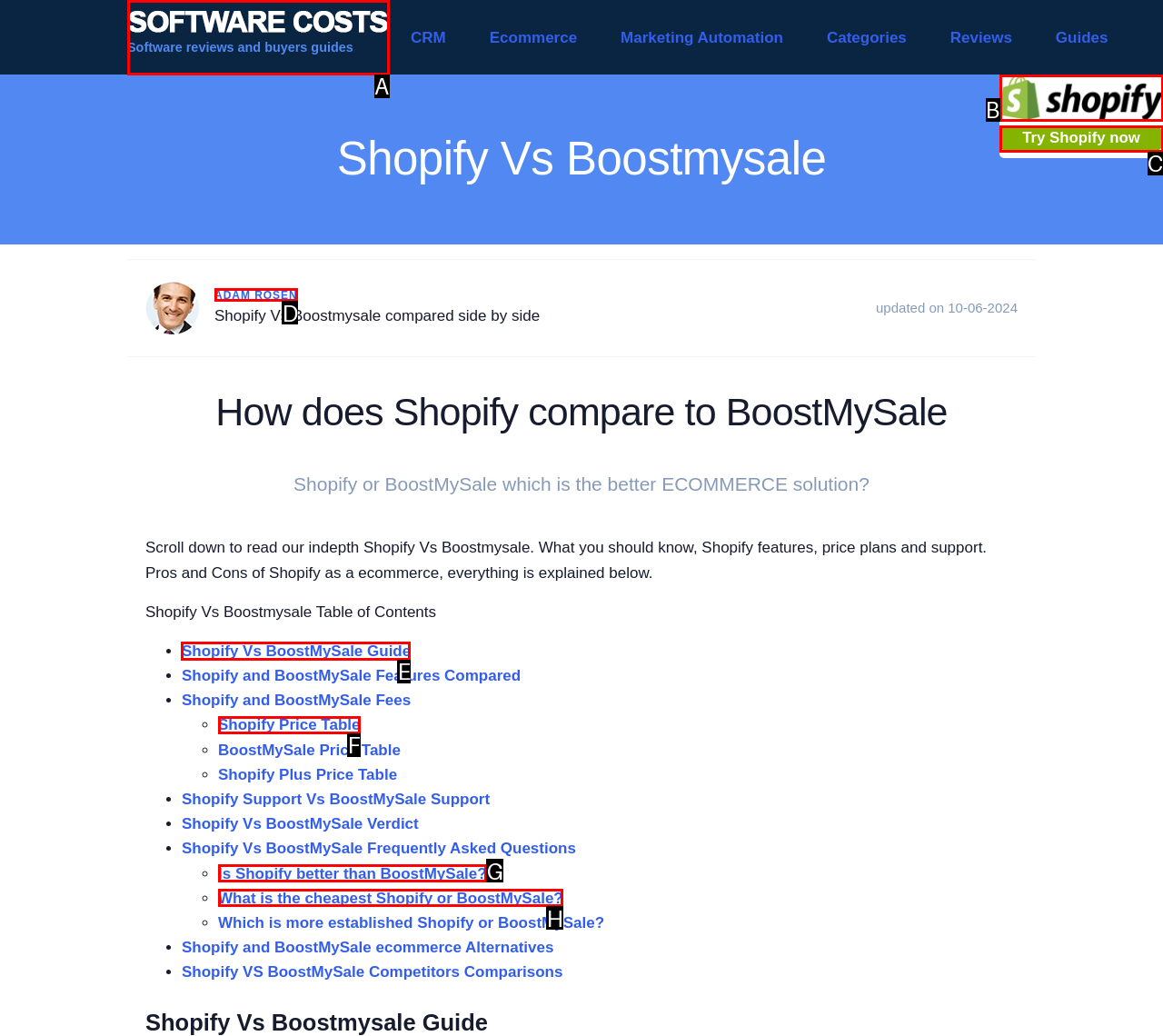Select the HTML element that should be clicked to accomplish the task: Read the 'Shopify Vs BoostMySale Guide' Reply with the corresponding letter of the option.

E